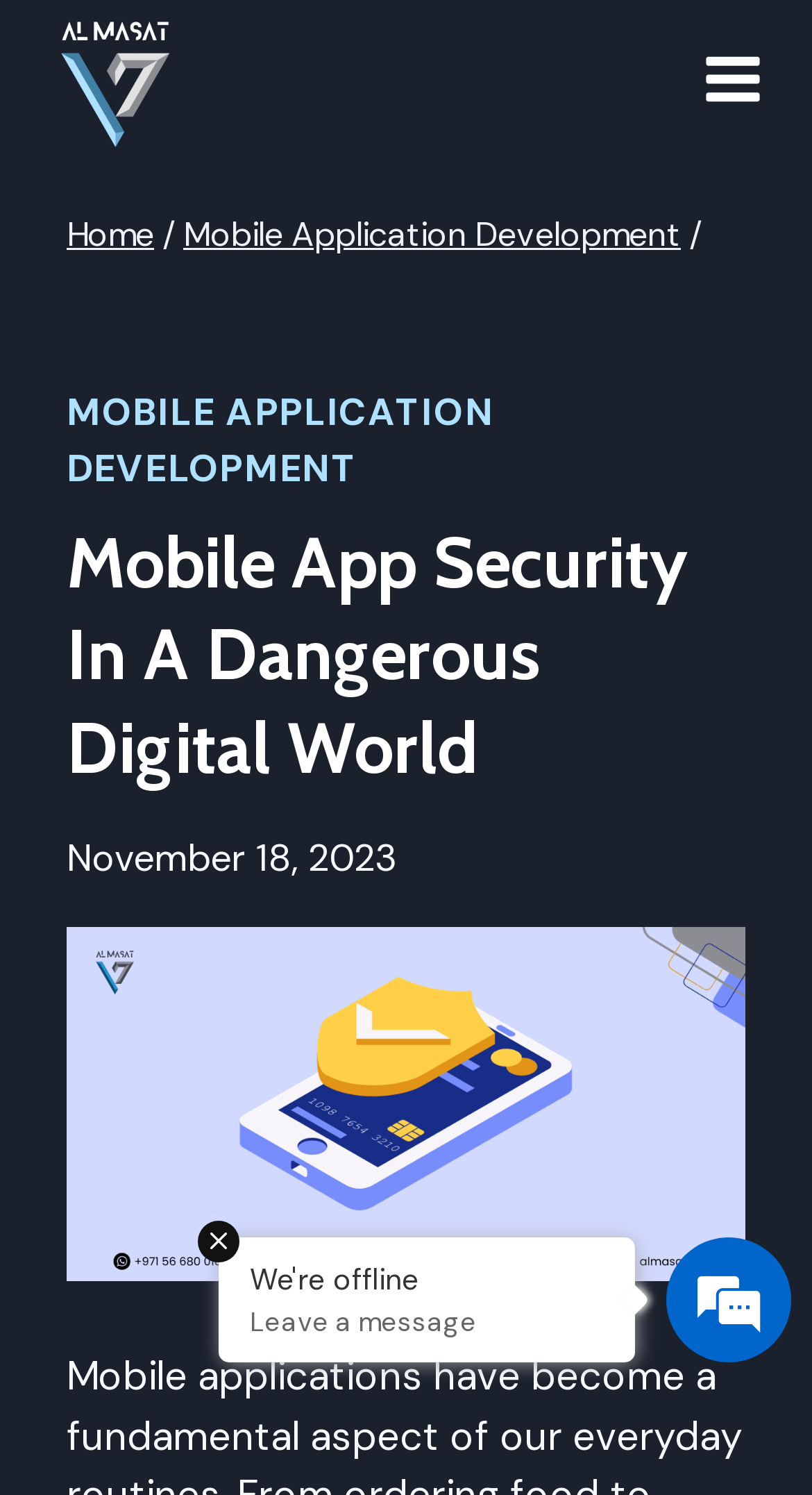Based on the image, please respond to the question with as much detail as possible:
What is the company name in the top-left corner?

By examining the top-left corner of the webpage, I found an image and a link with the same text 'Al Masat Information Technology', which suggests that it is the company name.